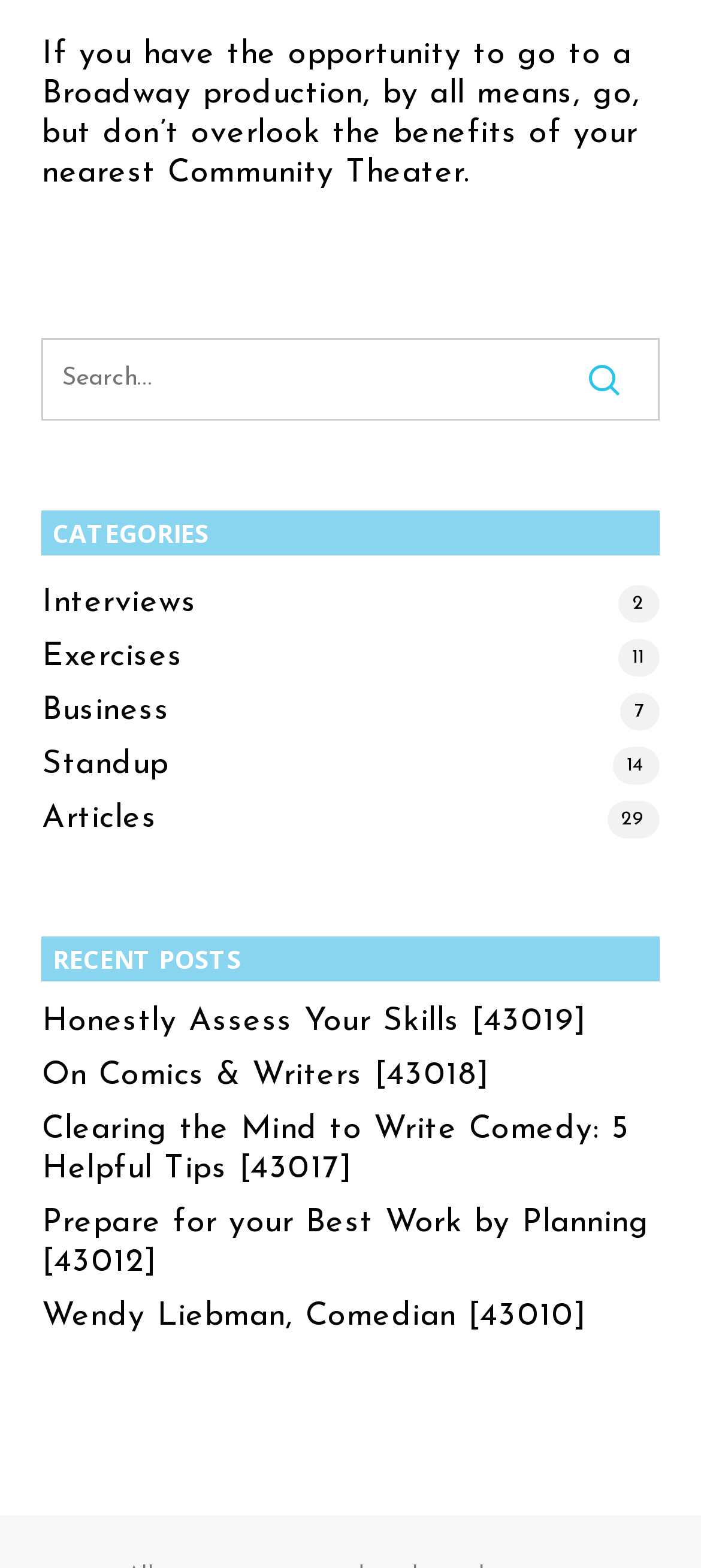Please identify the bounding box coordinates of the element's region that needs to be clicked to fulfill the following instruction: "click on the Exercises link". The bounding box coordinates should consist of four float numbers between 0 and 1, i.e., [left, top, right, bottom].

[0.06, 0.407, 0.94, 0.432]